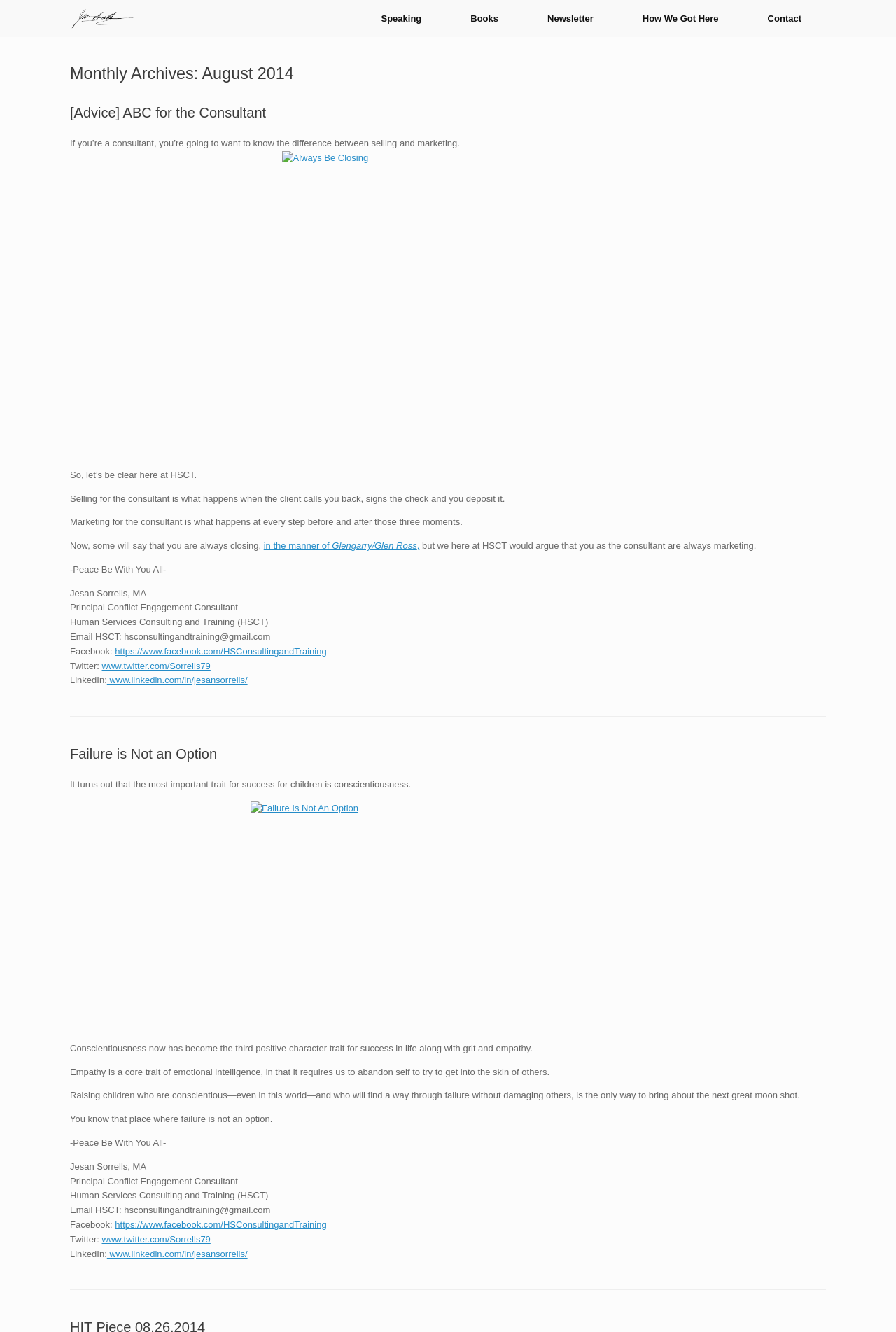Using details from the image, please answer the following question comprehensively:
Who is the author of the articles?

The author of the articles can be determined by looking at the footer section of each article, where the name 'Jesan Sorrells, MA' is mentioned along with his title and contact information.